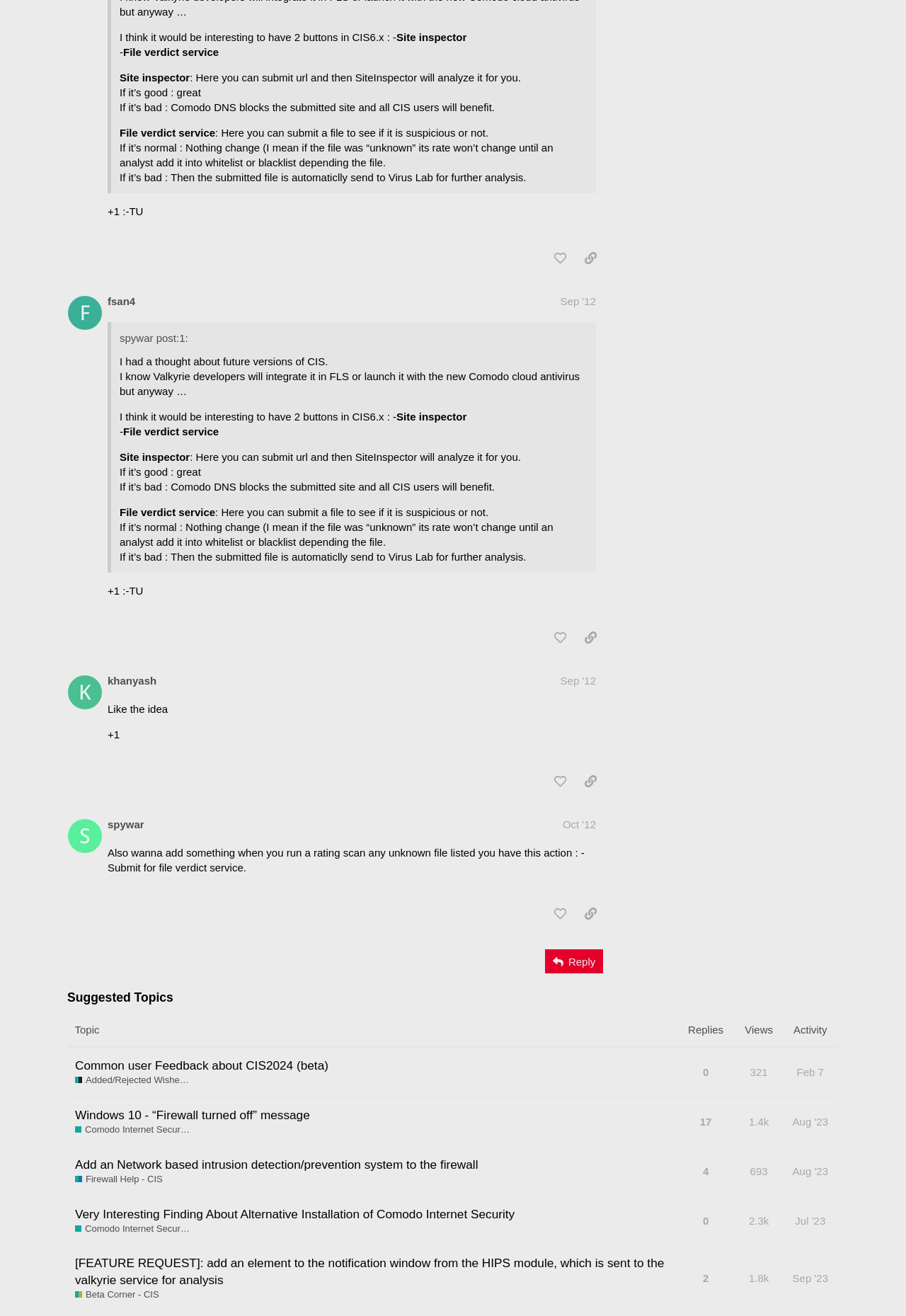Select the bounding box coordinates of the element I need to click to carry out the following instruction: "like this post".

[0.604, 0.187, 0.633, 0.205]